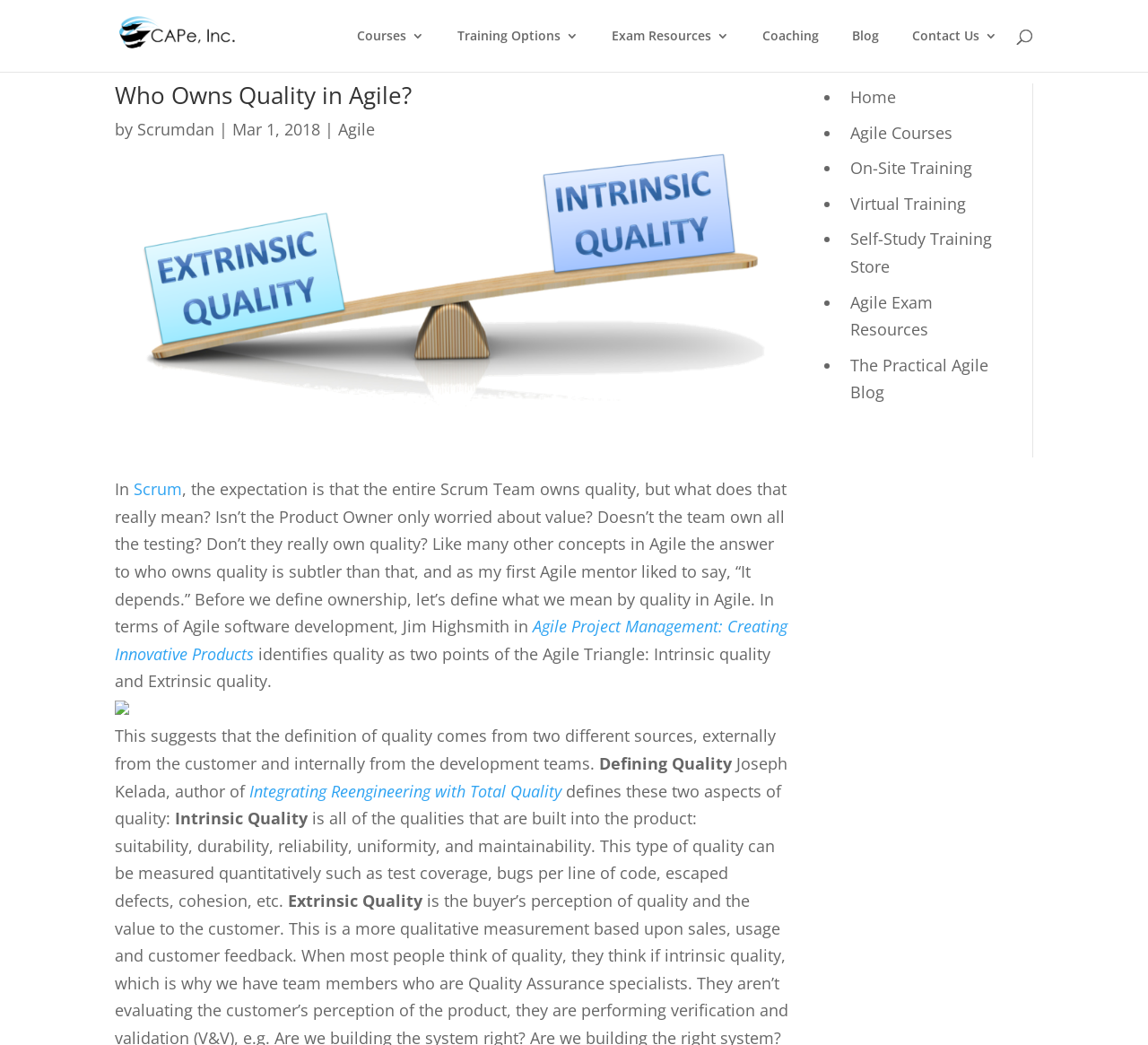Describe in detail what you see on the webpage.

The webpage is about Agile training and coaching, specifically discussing the concept of quality in Agile. At the top, there is a logo and a navigation menu with links to "Courses", "Training Options", "Exam Resources", "Coaching", "Blog", and "Contact Us". Below the navigation menu, there is a search bar.

The main content of the page is an article titled "Who Owns Quality in Agile?" written by Scrumdan on March 1, 2018. The article discusses the concept of quality in Agile, citing Jim Highsmith's definition of quality as two points of the Agile Triangle: Intrinsic quality and Extrinsic quality. The article explains that Intrinsic quality refers to the qualities built into the product, such as suitability, durability, and reliability, while Extrinsic quality comes from external sources, such as customer feedback.

The article is divided into sections, including "Defining Quality" and "Intrinsic Quality" and "Extrinsic Quality", with headings and paragraphs of text. There are also links to external resources, such as books and articles, and images scattered throughout the article.

At the bottom of the page, there is a list of links to other pages on the website, including "Home", "Agile Courses", "On-Site Training", "Virtual Training", "Self-Study Training Store", "Agile Exam Resources", and "The Practical Agile Blog".